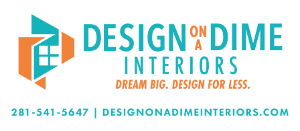Construct a detailed narrative about the image.

The image features the logo of "Design on a Dime Interiors," prominently displayed with a colorful and modern design. The logo includes a stylized house graphic illustrated in turquoise and orange hues, symbolizing creativity and innovation in interior design. Below the graphic, the company name is presented in bold, uppercase letters, with "DREAM BIG. DESIGN FOR LESS." as a tagline highlighting their commitment to affordable yet stylish design solutions. Contact information is also included, featuring the phone number "281-541-5647" and the website "designonadimeinteriors.com," making it easy for potential clients to reach out and discover more about their services.